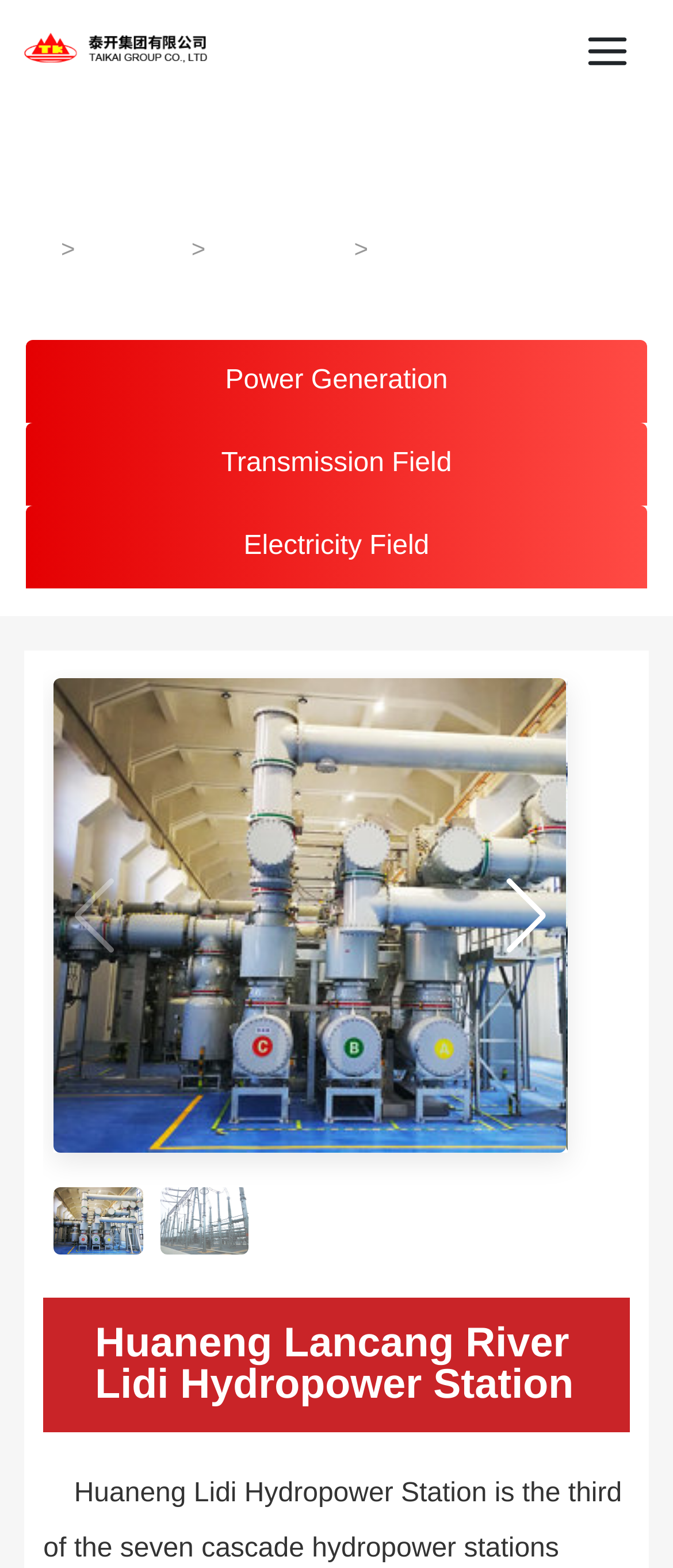How many links are there in the top section?
Please utilize the information in the image to give a detailed response to the question.

The top section refers to the area with y1 coordinates less than 0.2. In this area, there are three link elements with the bounding box coordinates [0.137, 0.147, 0.266, 0.173], [0.331, 0.147, 0.508, 0.198], and [0.039, 0.149, 0.083, 0.167]